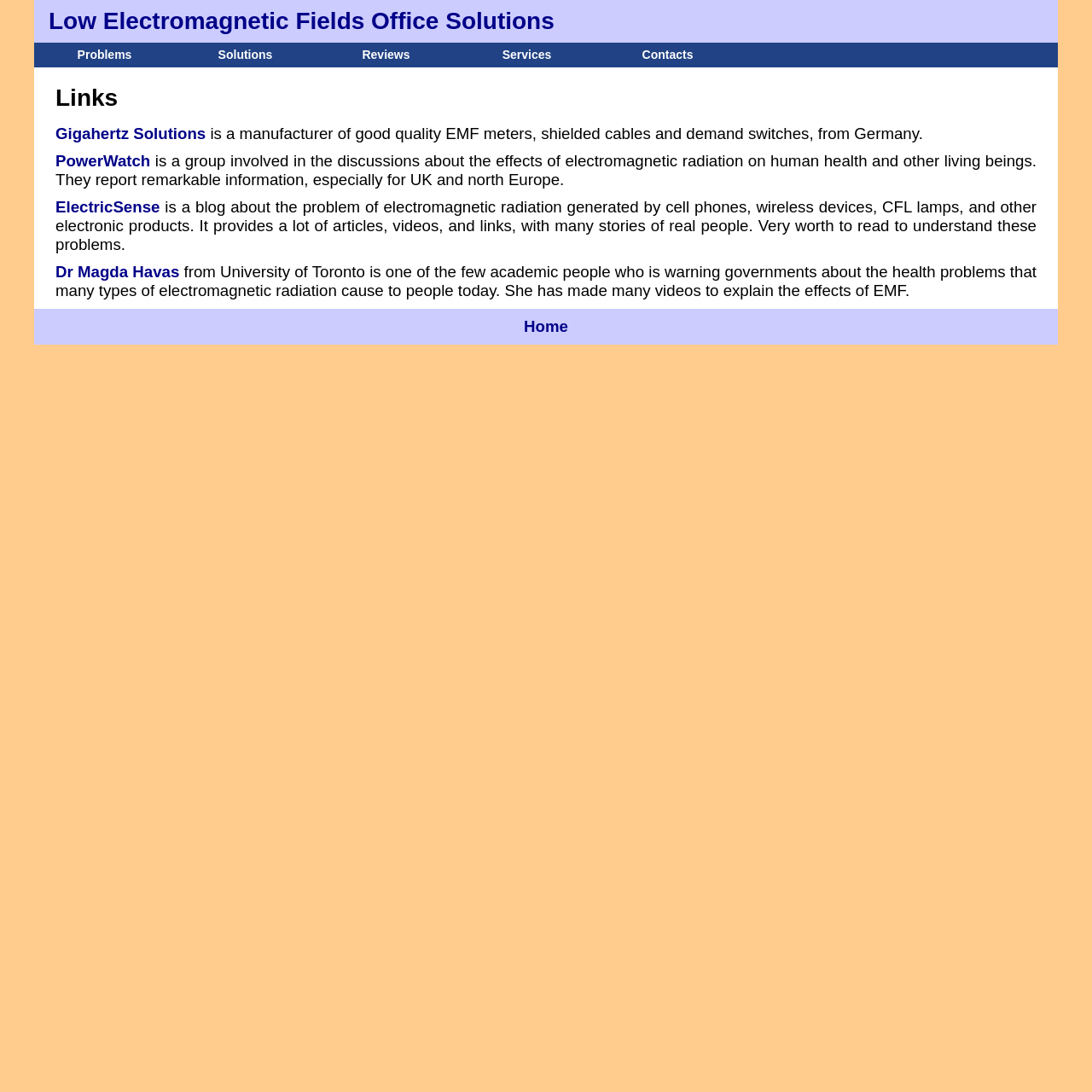Provide a one-word or brief phrase answer to the question:
What is the purpose of Gigahertz Solutions?

Manufacturer of EMF meters and cables